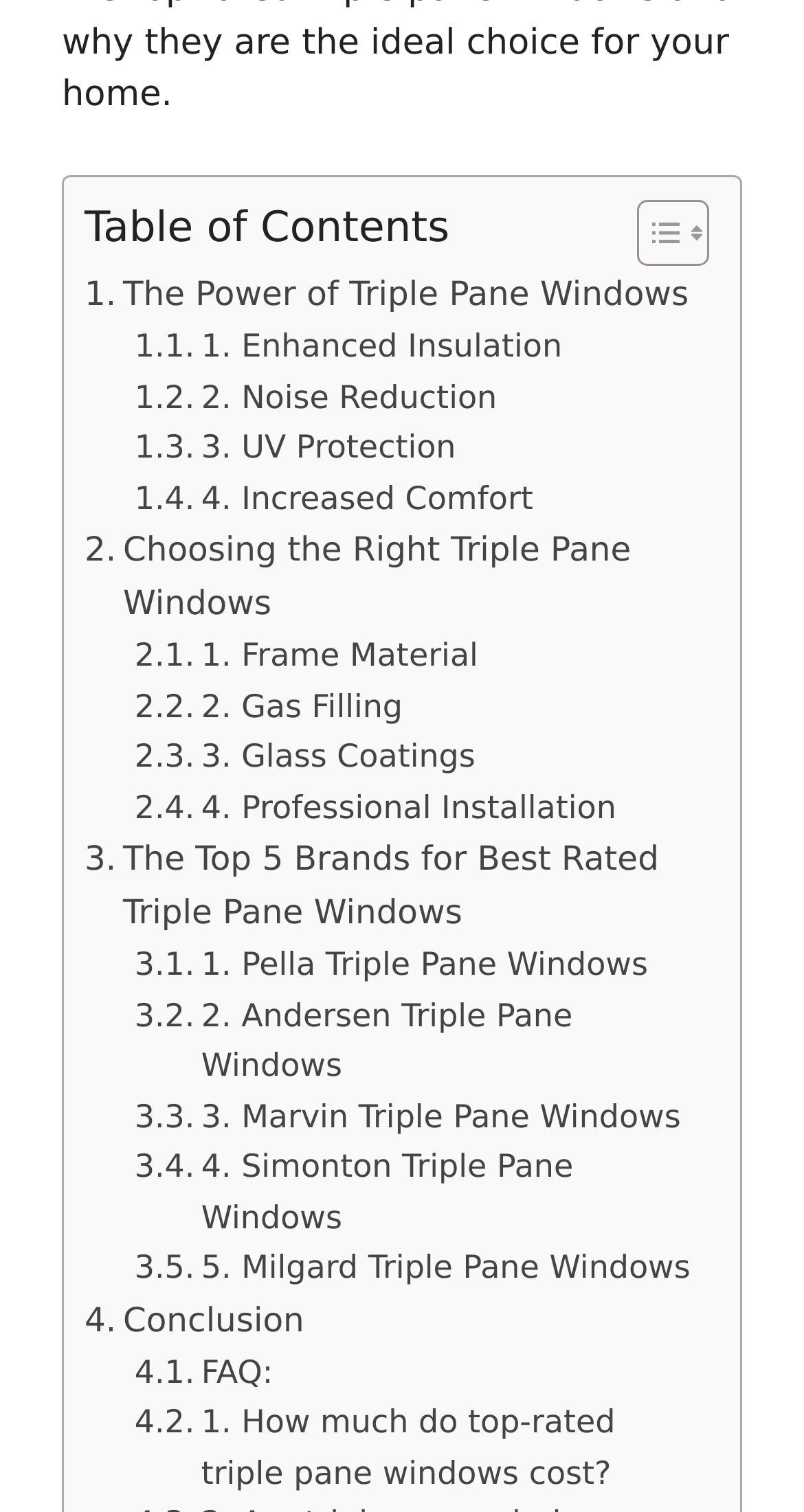Identify the bounding box coordinates necessary to click and complete the given instruction: "Explore Pella triple pane windows".

[0.167, 0.622, 0.806, 0.655]